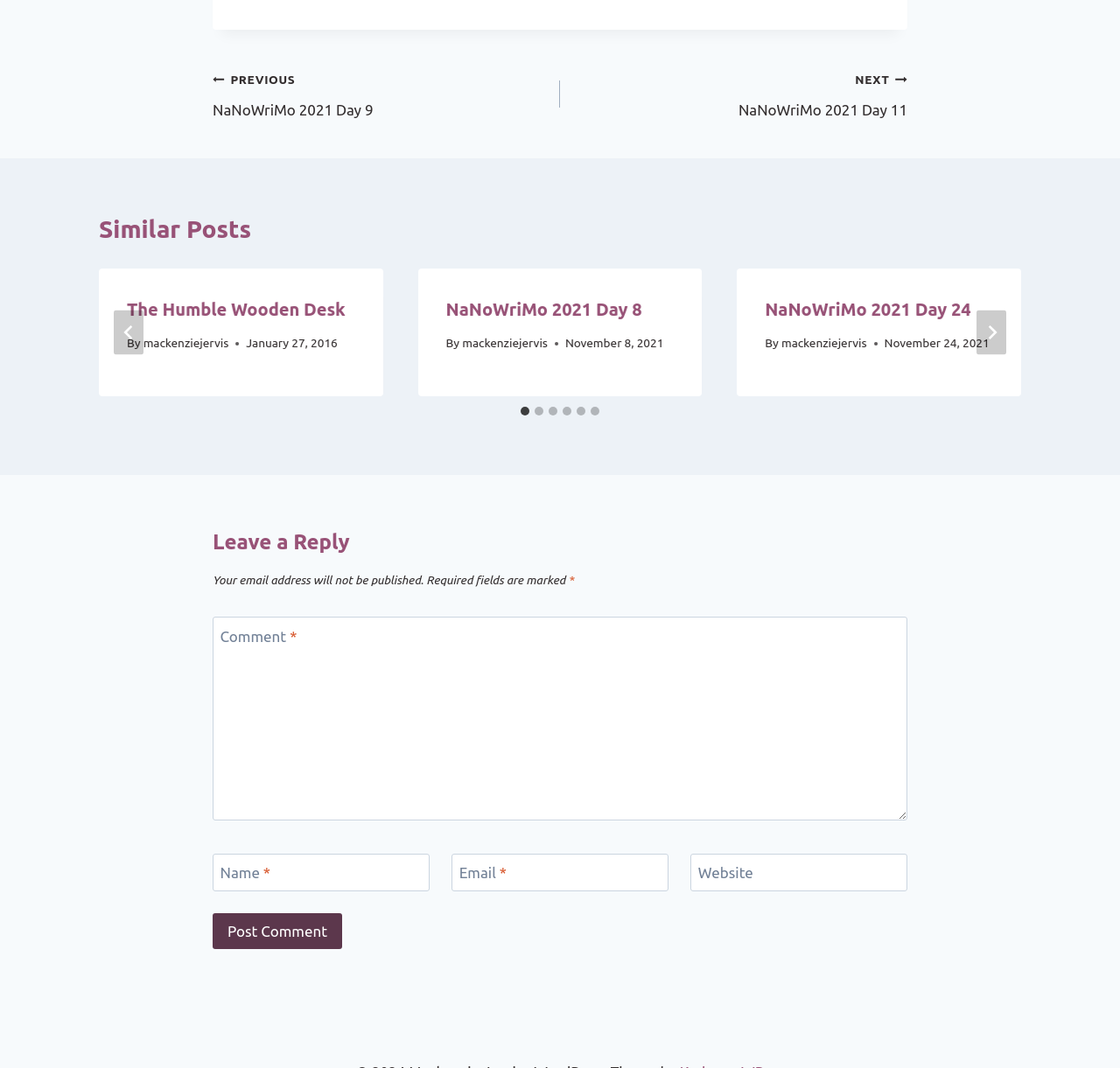Mark the bounding box of the element that matches the following description: "parent_node: Website aria-label="Website" name="url" placeholder="https://www.example.com"".

[0.617, 0.799, 0.81, 0.834]